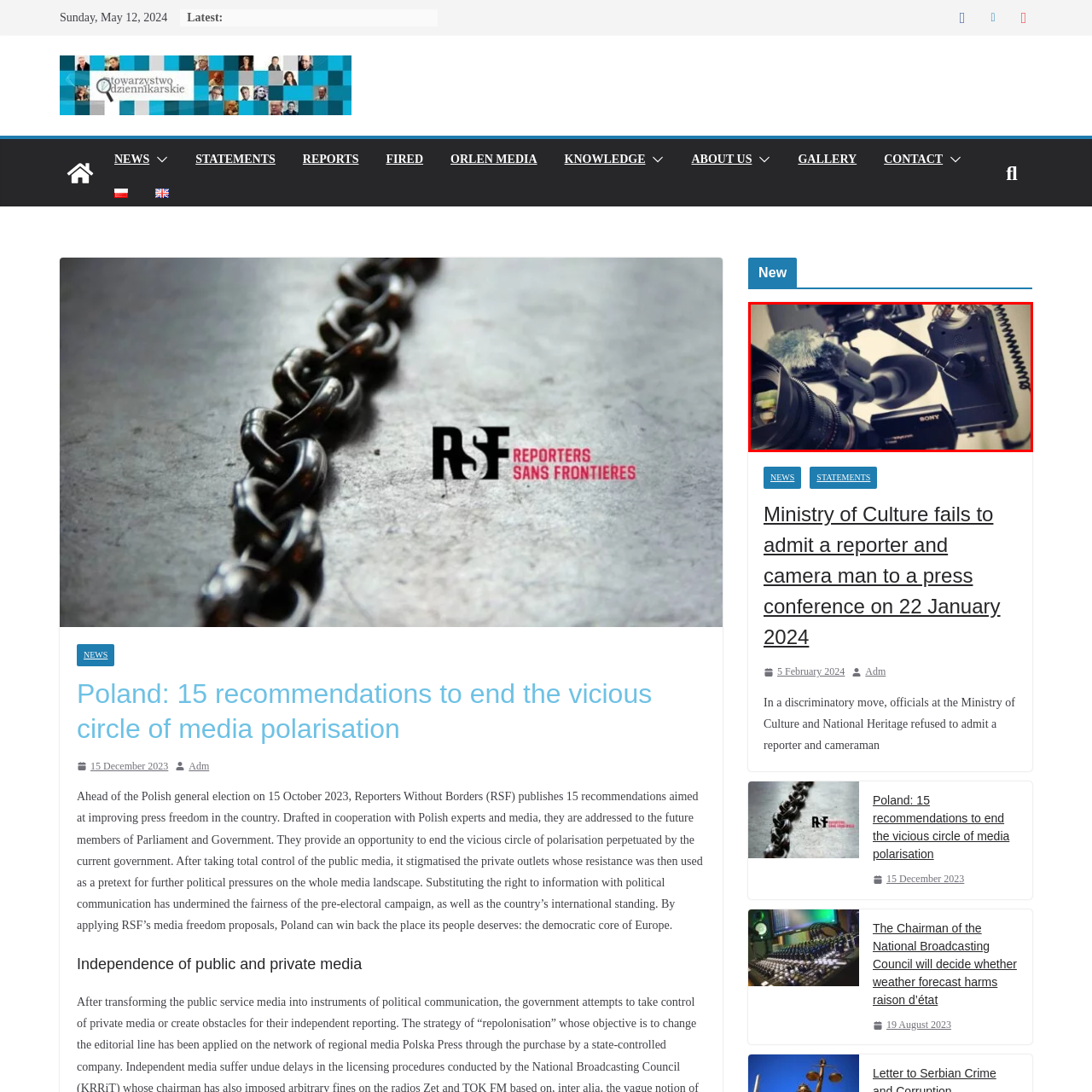Examine the image inside the red outline, What is the purpose of the microphone setup?
 Answer with a single word or phrase.

Capturing clear audio